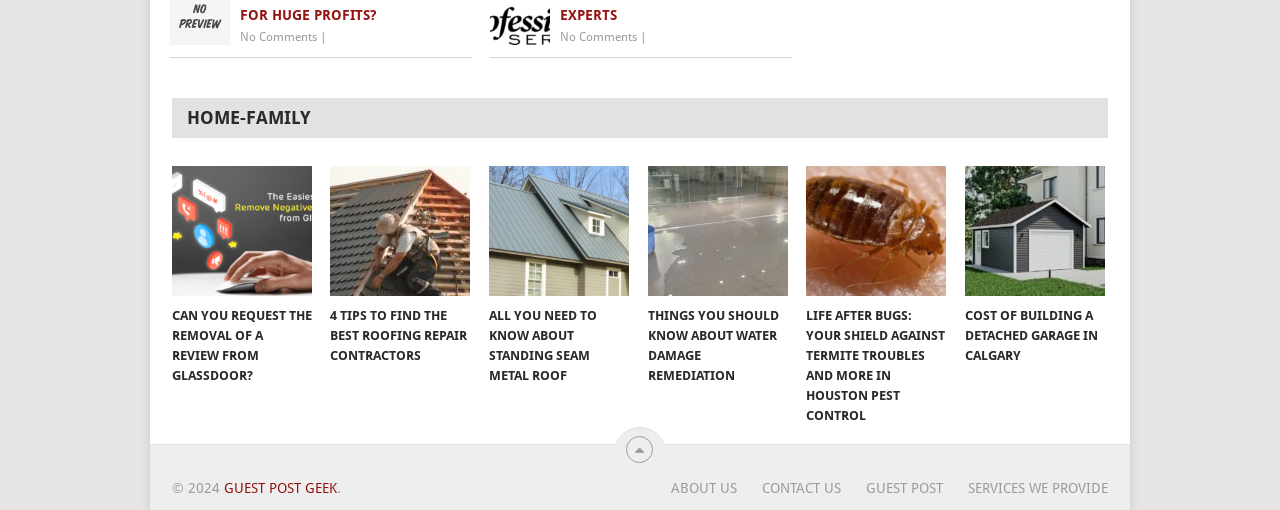Please identify the coordinates of the bounding box for the clickable region that will accomplish this instruction: "Click the Search Toggle button".

None